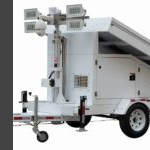Generate a descriptive account of all visible items and actions in the image.

The image showcases a mobile surveillance trailer, designed specifically for security and monitoring purposes. This compact yet robust unit features multiple high-powered LED floodlights that ensure visibility in low-light conditions, enhancing its effectiveness for various surveillance tasks. The trailer is built on a wheeled chassis, allowing for easy transportation to different locations, and it includes a raised platform for optimal camera placement. This type of equipment is ideal for temporary events, construction sites, or areas requiring enhanced security measures. The secure storage compartments can house various electronic components necessary for 24/7 monitoring, making it a reliable choice for those in need of mobile surveillance solutions.